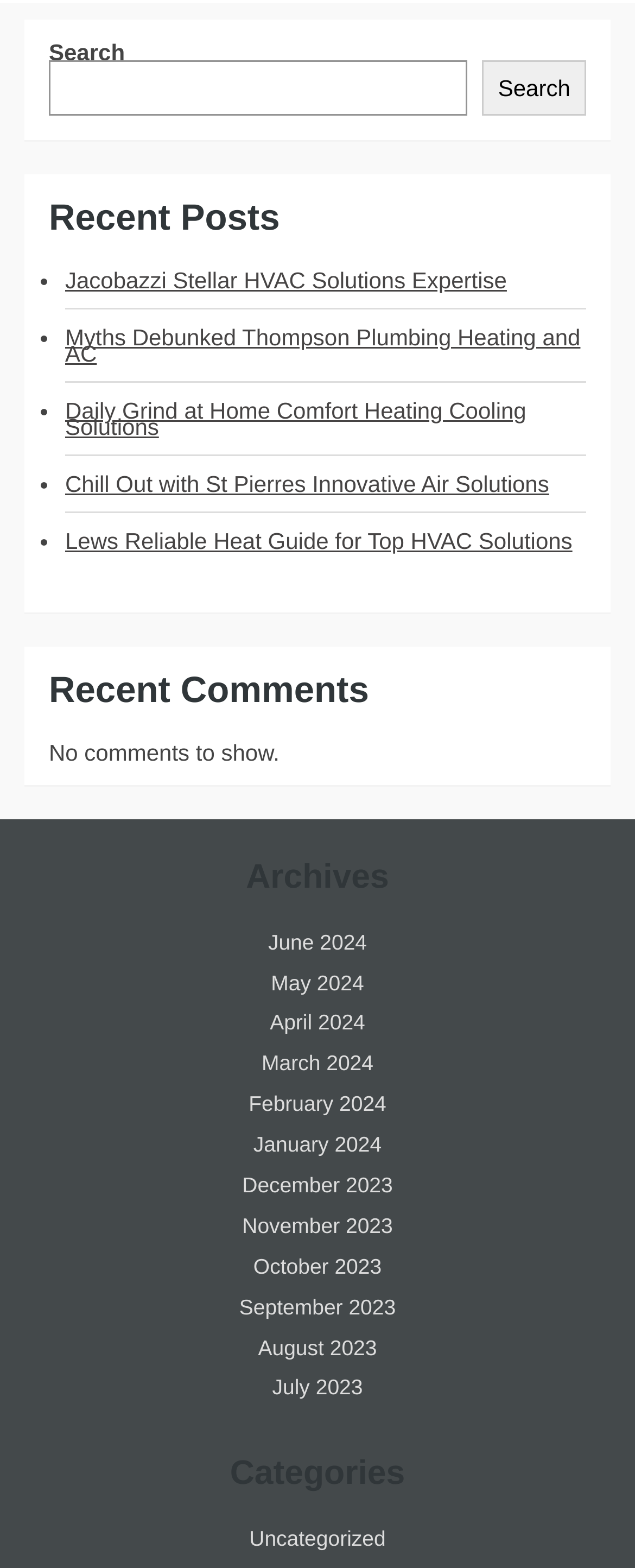What is the purpose of the 'Archives' section?
Ensure your answer is thorough and detailed.

The 'Archives' section contains a list of links to past posts, organized by month and year. This suggests that the section is intended to provide users with access to older posts or articles on the webpage.